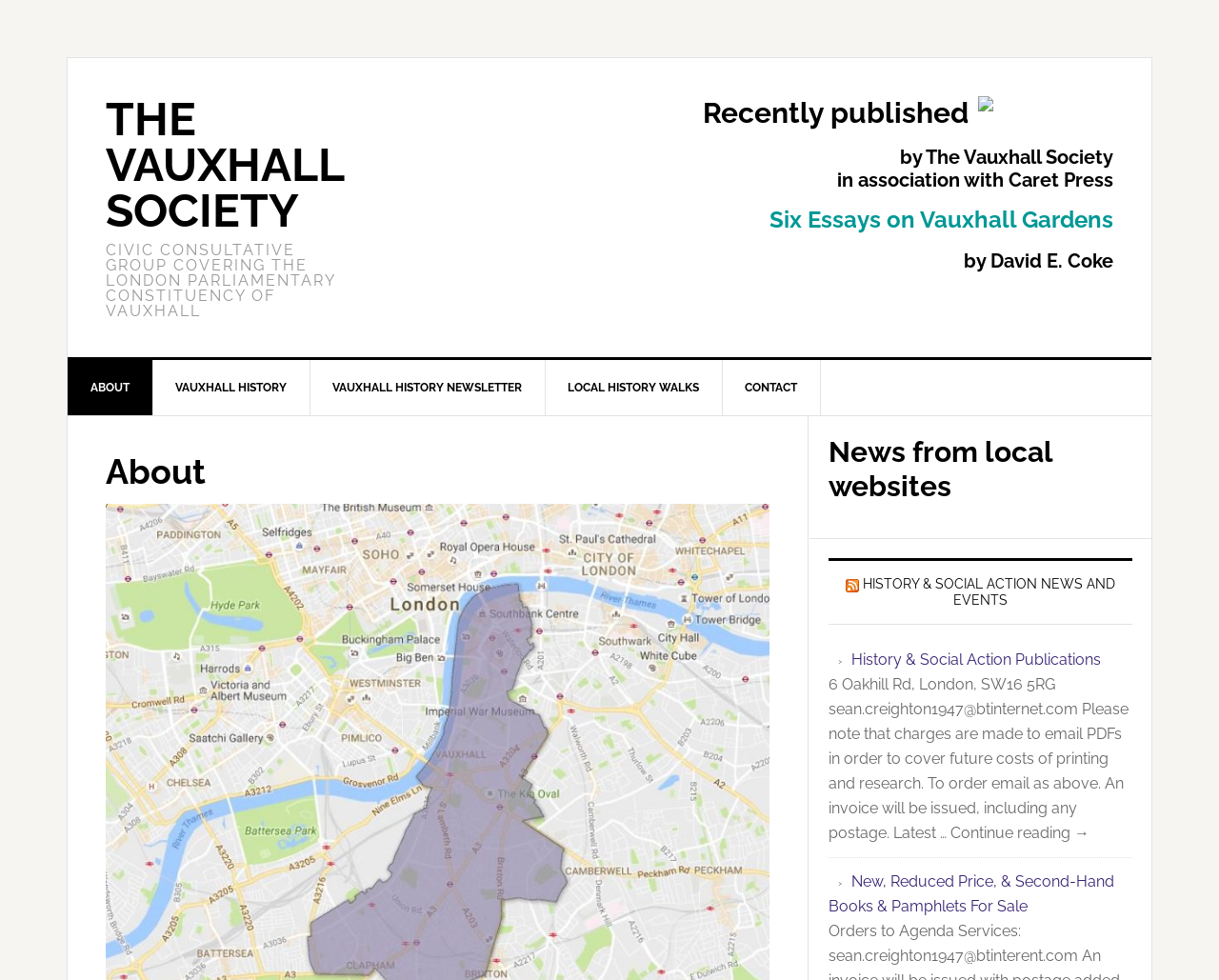Use a single word or phrase to answer the question:
What is the name of the society?

The Vauxhall Society